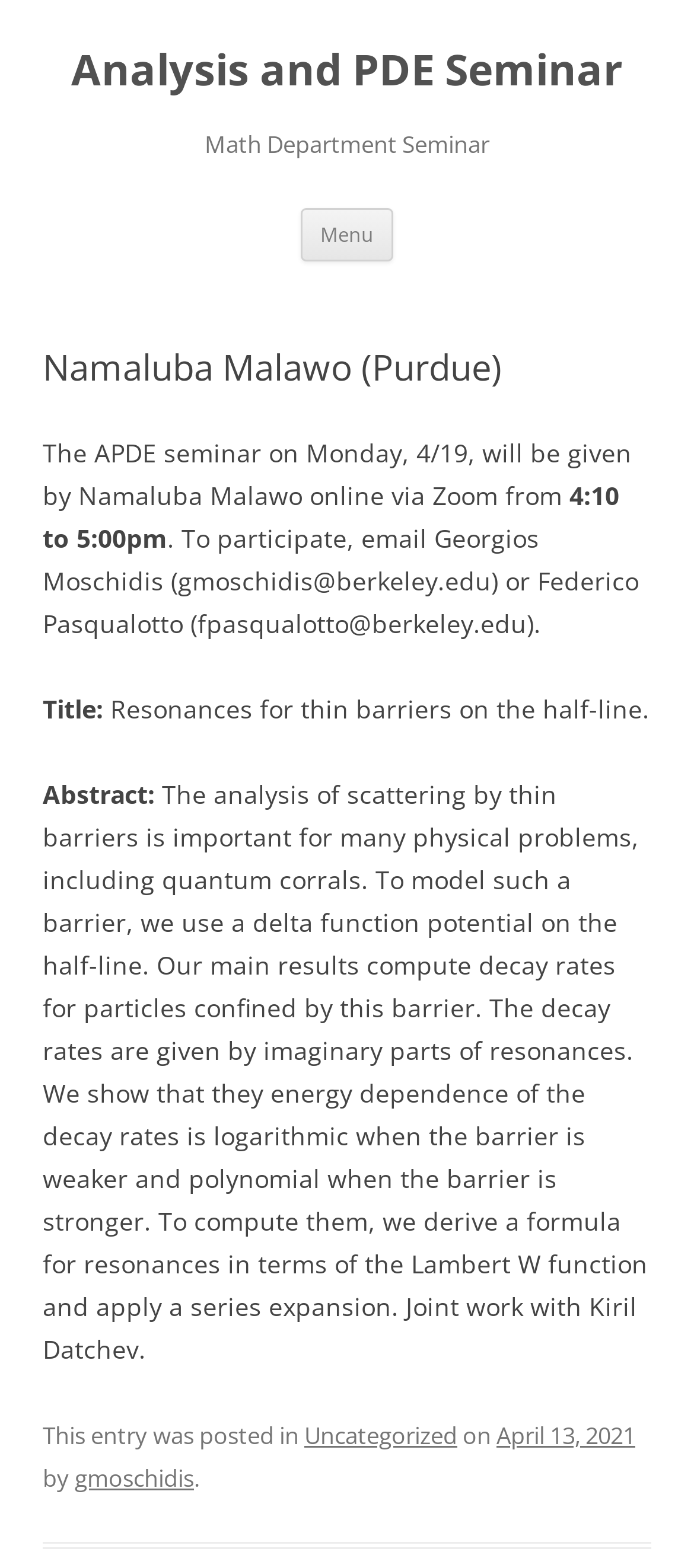Extract the main title from the webpage.

Analysis and PDE Seminar